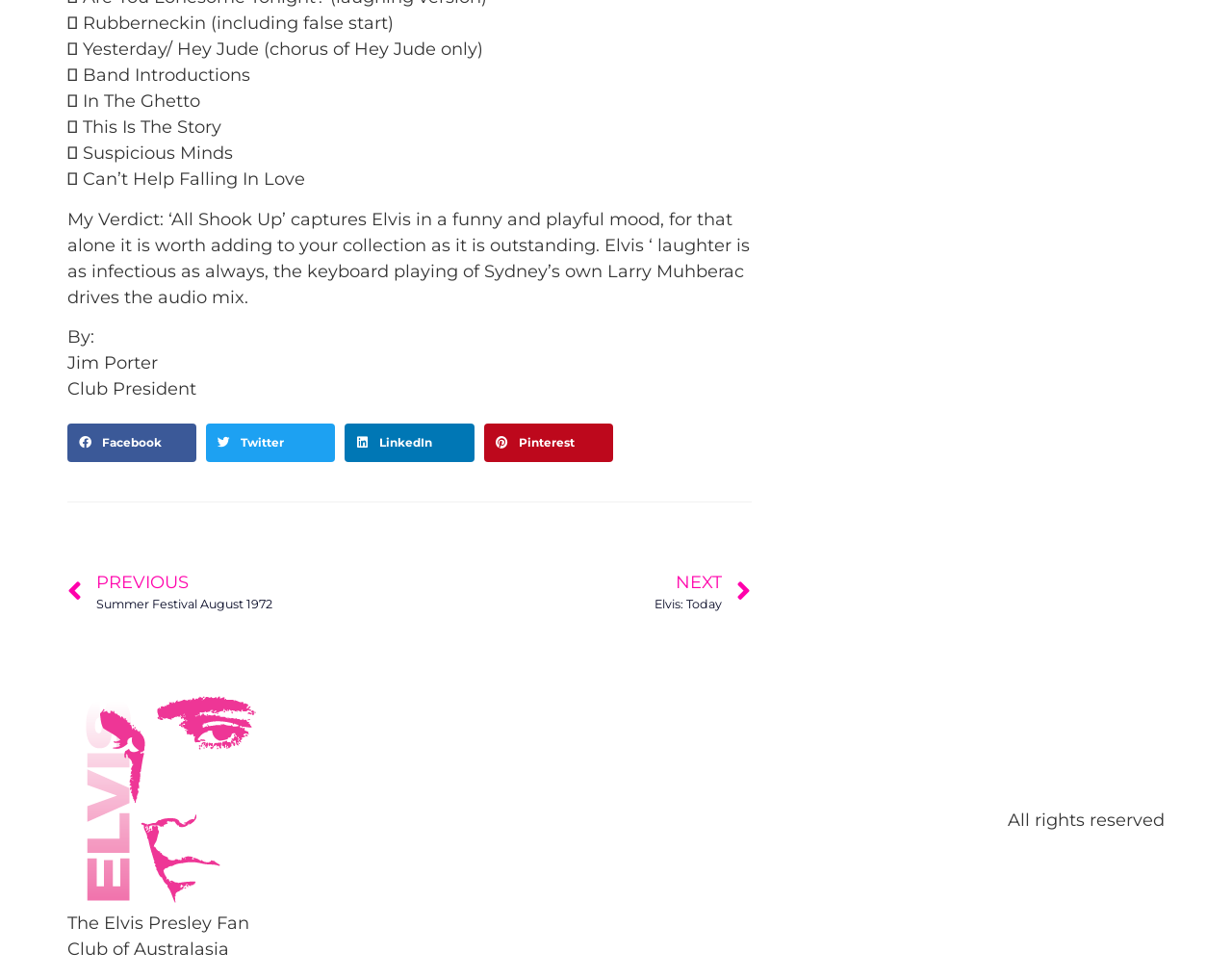What is the name of the fan club?
Use the screenshot to answer the question with a single word or phrase.

Elvis Club